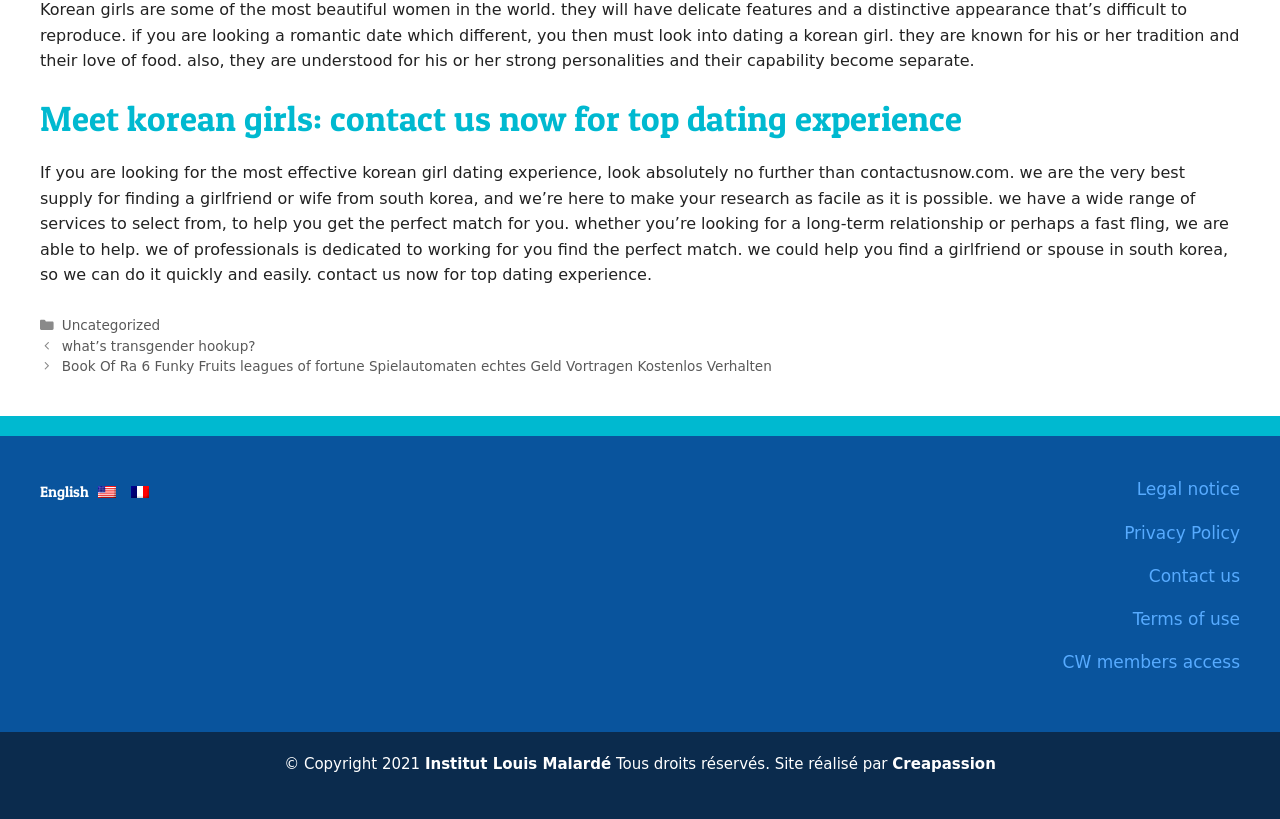Use the information in the screenshot to answer the question comprehensively: What is the language of the webpage?

The language of the webpage is English, as indicated by the heading 'English' and the content of the webpage, which is written in English.